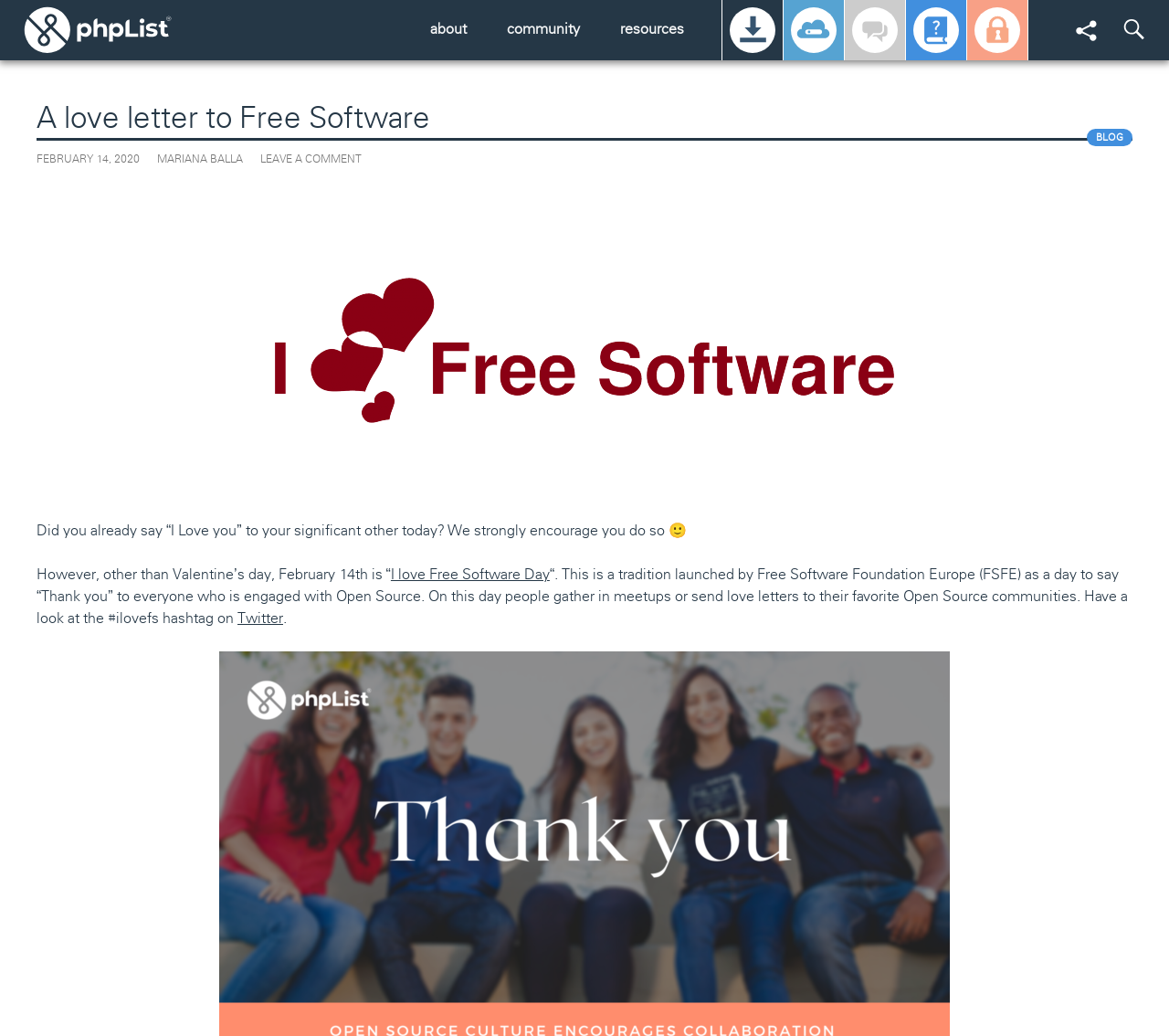Pinpoint the bounding box coordinates of the clickable area needed to execute the instruction: "click download". The coordinates should be specified as four float numbers between 0 and 1, i.e., [left, top, right, bottom].

[0.624, 0.007, 0.663, 0.051]